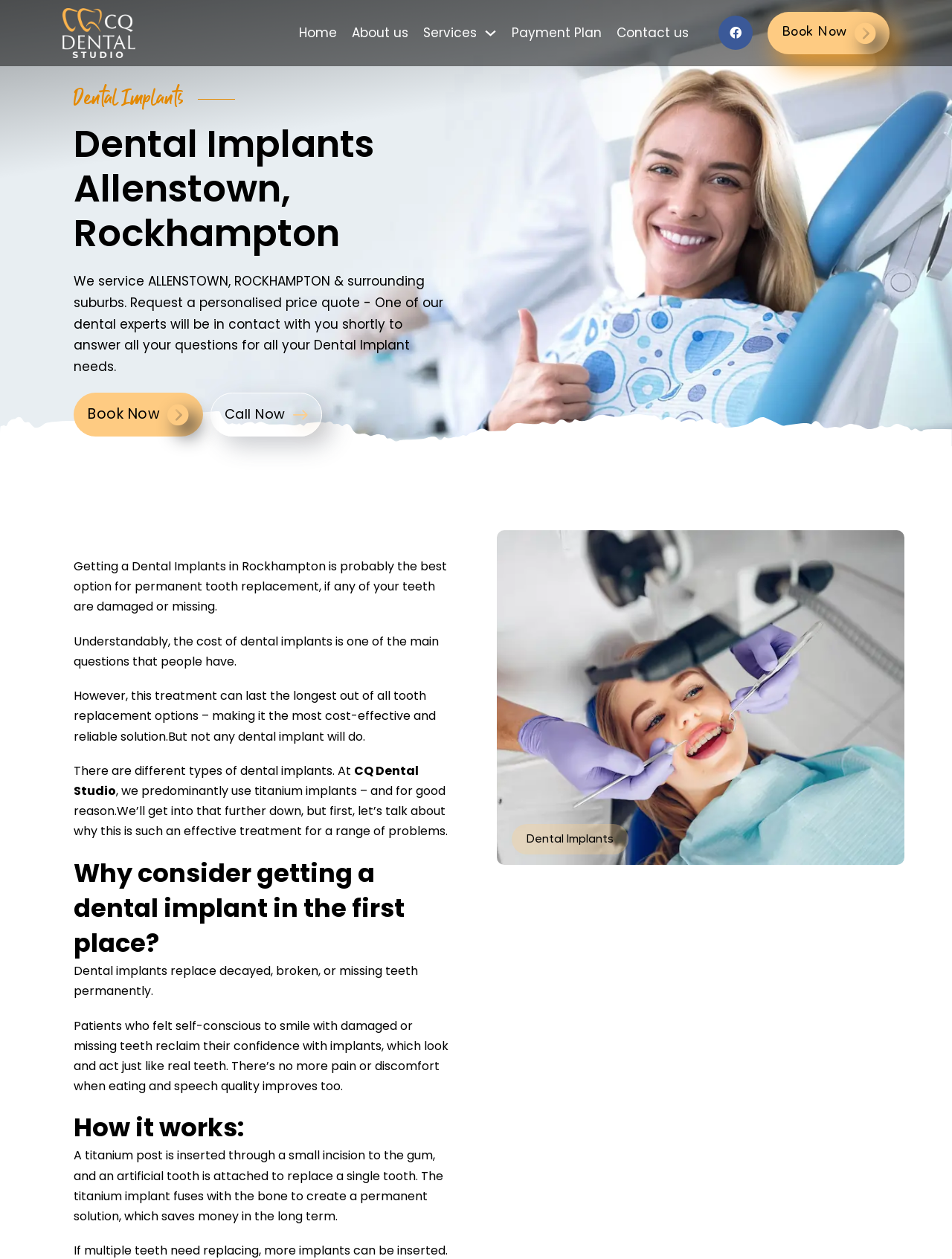Give a one-word or short phrase answer to this question: 
What is the name of the dental clinic?

CQ Dental